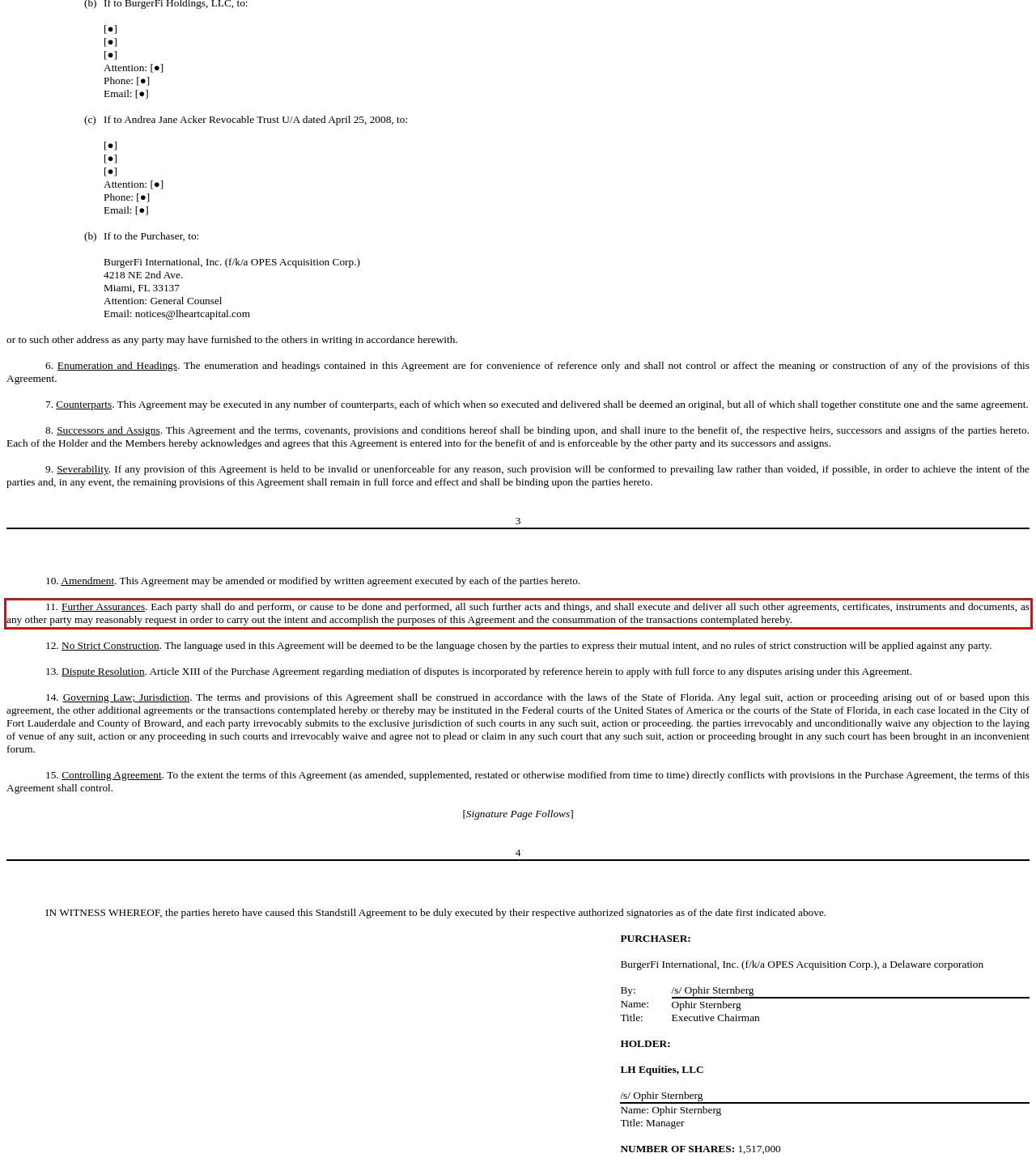You have a screenshot of a webpage with a red bounding box. Identify and extract the text content located inside the red bounding box.

11. Further Assurances. Each party shall do and perform, or cause to be done and performed, all such further acts and things, and shall execute and deliver all such other agreements, certificates, instruments and documents, as any other party may reasonably request in order to carry out the intent and accomplish the purposes of this Agreement and the consummation of the transactions contemplated hereby.